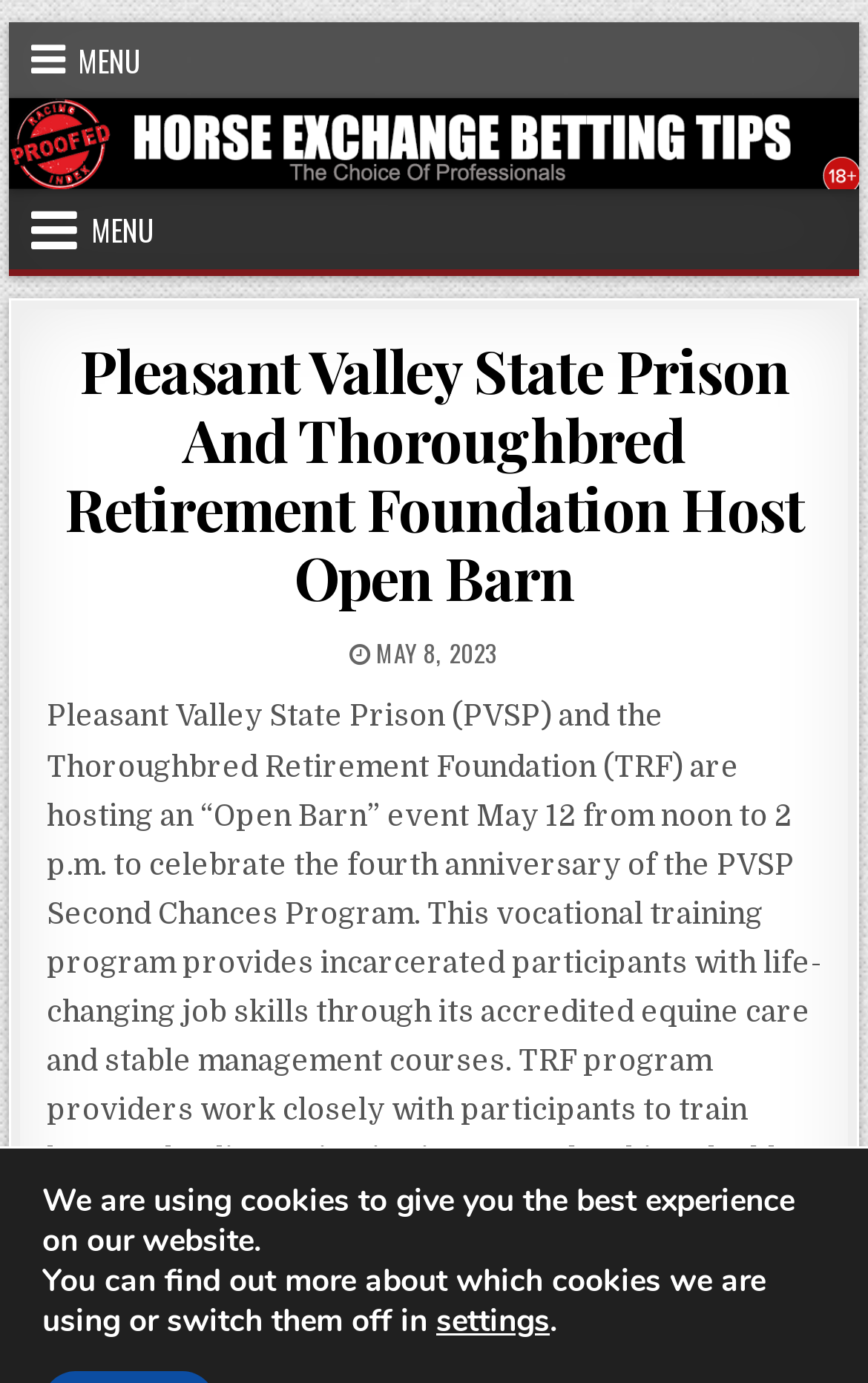What is the main heading of this webpage? Please extract and provide it.

Pleasant Valley State Prison And Thoroughbred Retirement Foundation Host Open Barn